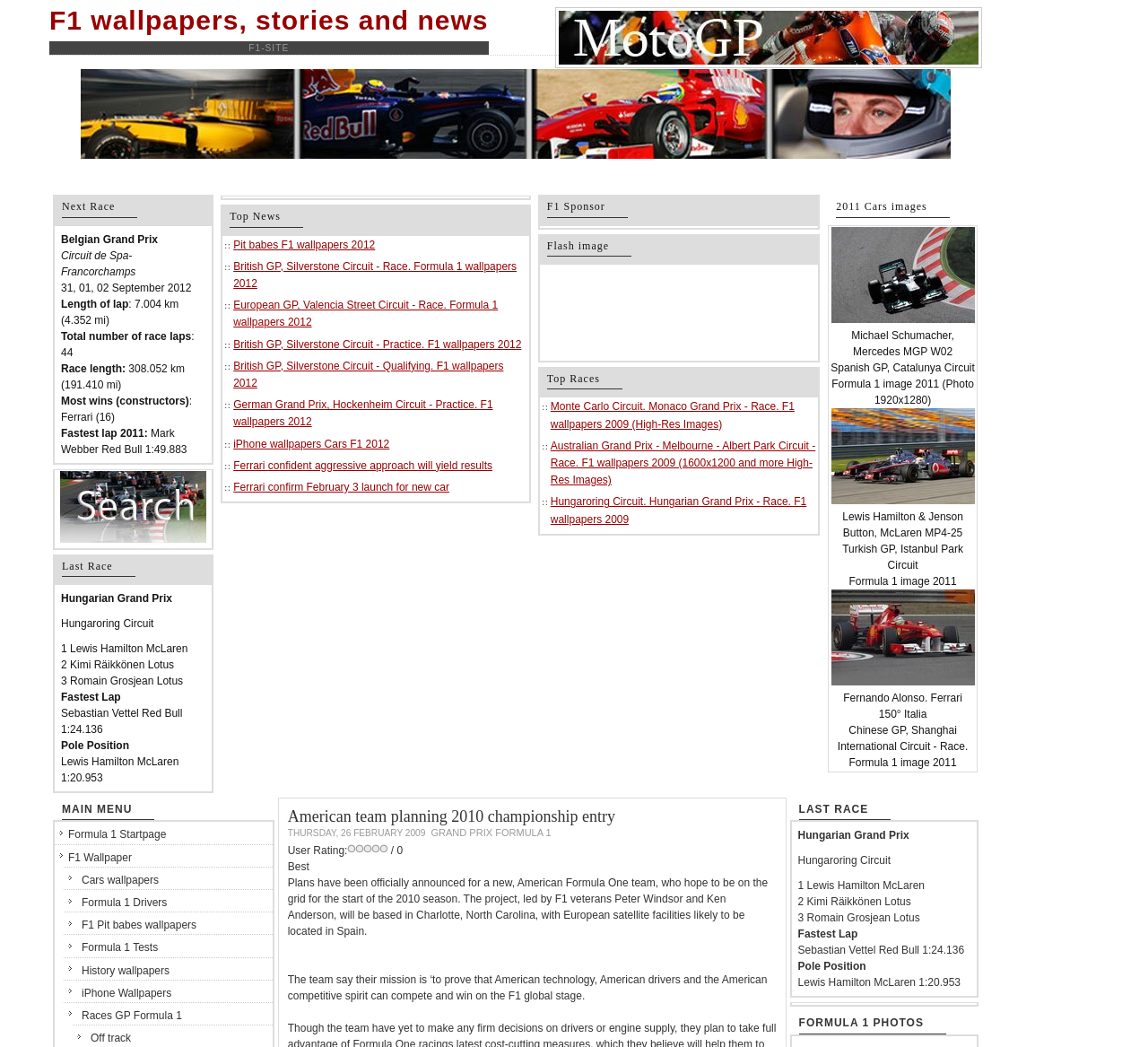Using the webpage screenshot, locate the HTML element that fits the following description and provide its bounding box: "Formula 1 Startpage".

[0.048, 0.785, 0.237, 0.806]